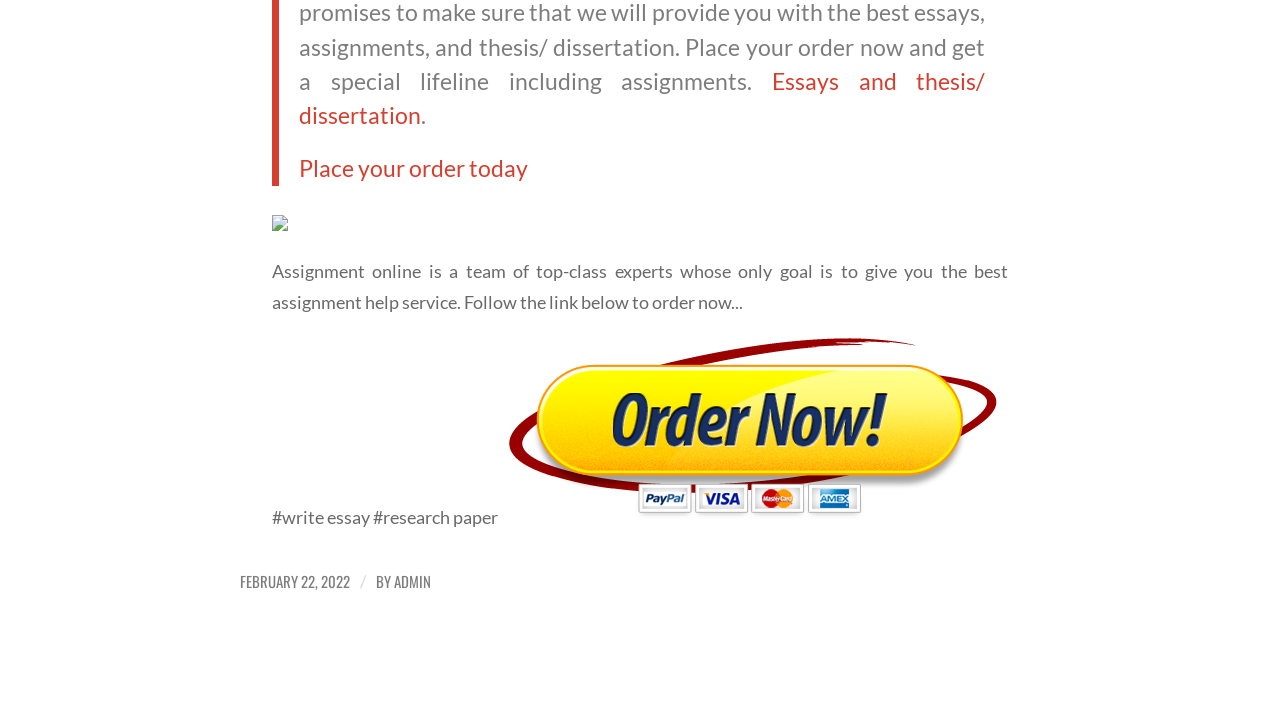Using the provided description admin, find the bounding box coordinates for the UI element. Provide the coordinates in (top-left x, top-left y, bottom-right x, bottom-right y) format, ensuring all values are between 0 and 1.

[0.308, 0.783, 0.337, 0.813]